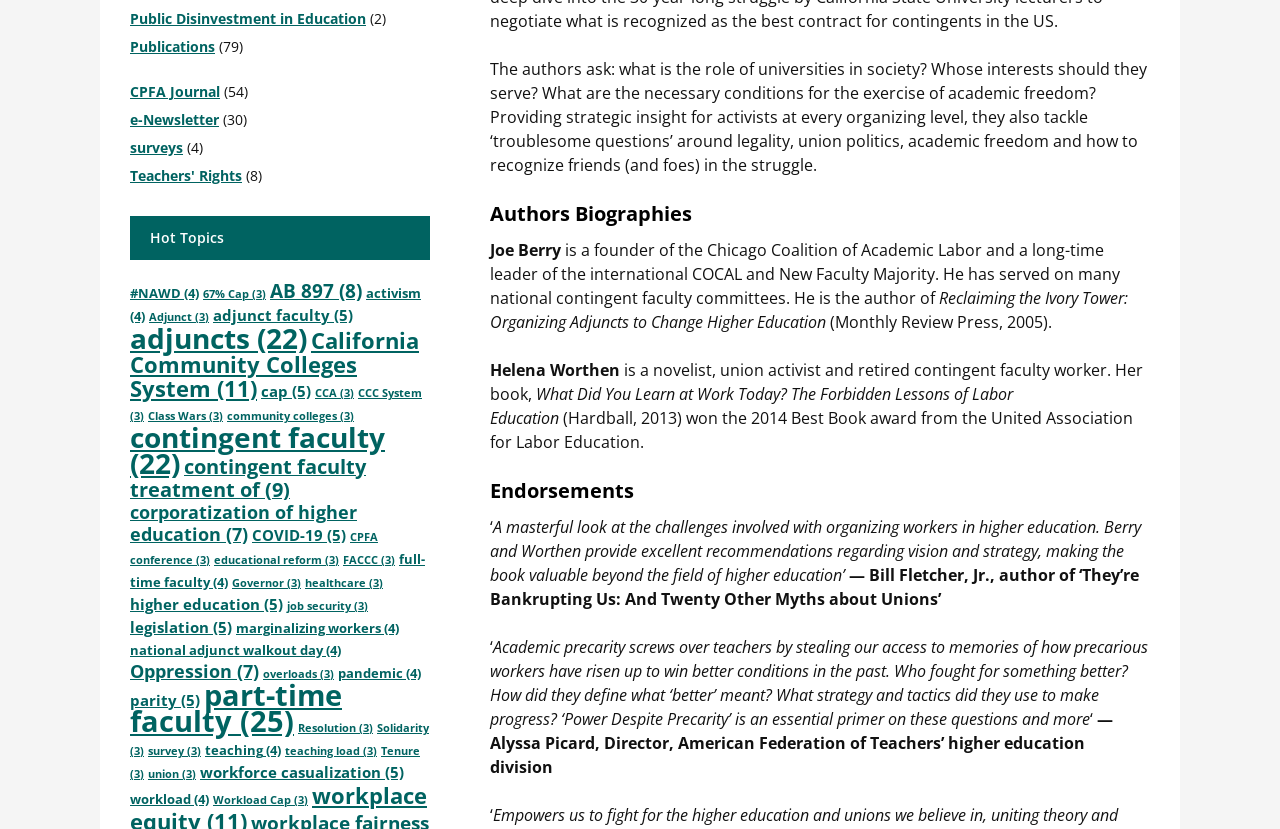Identify the bounding box of the UI element described as follows: "national adjunct walkout day (4)". Provide the coordinates as four float numbers in the range of 0 to 1 [left, top, right, bottom].

[0.102, 0.773, 0.266, 0.795]